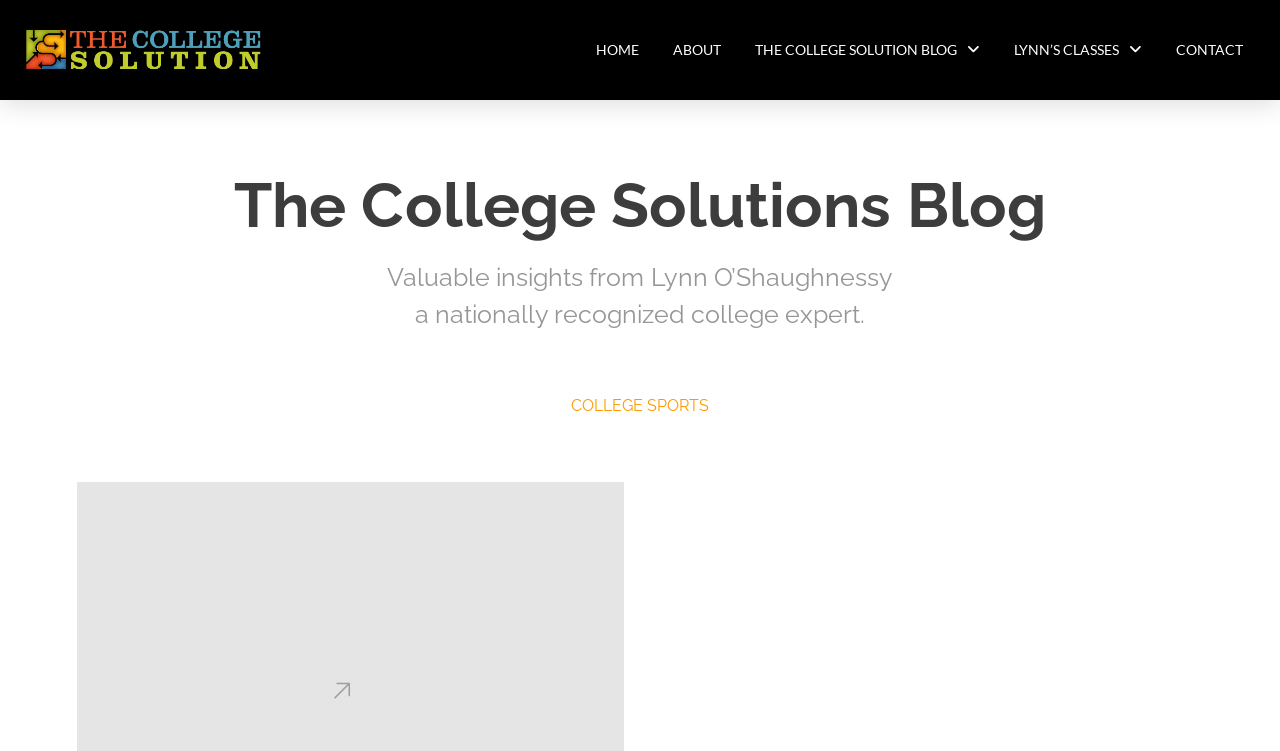Answer this question using a single word or a brief phrase:
How many navigation links are available?

5